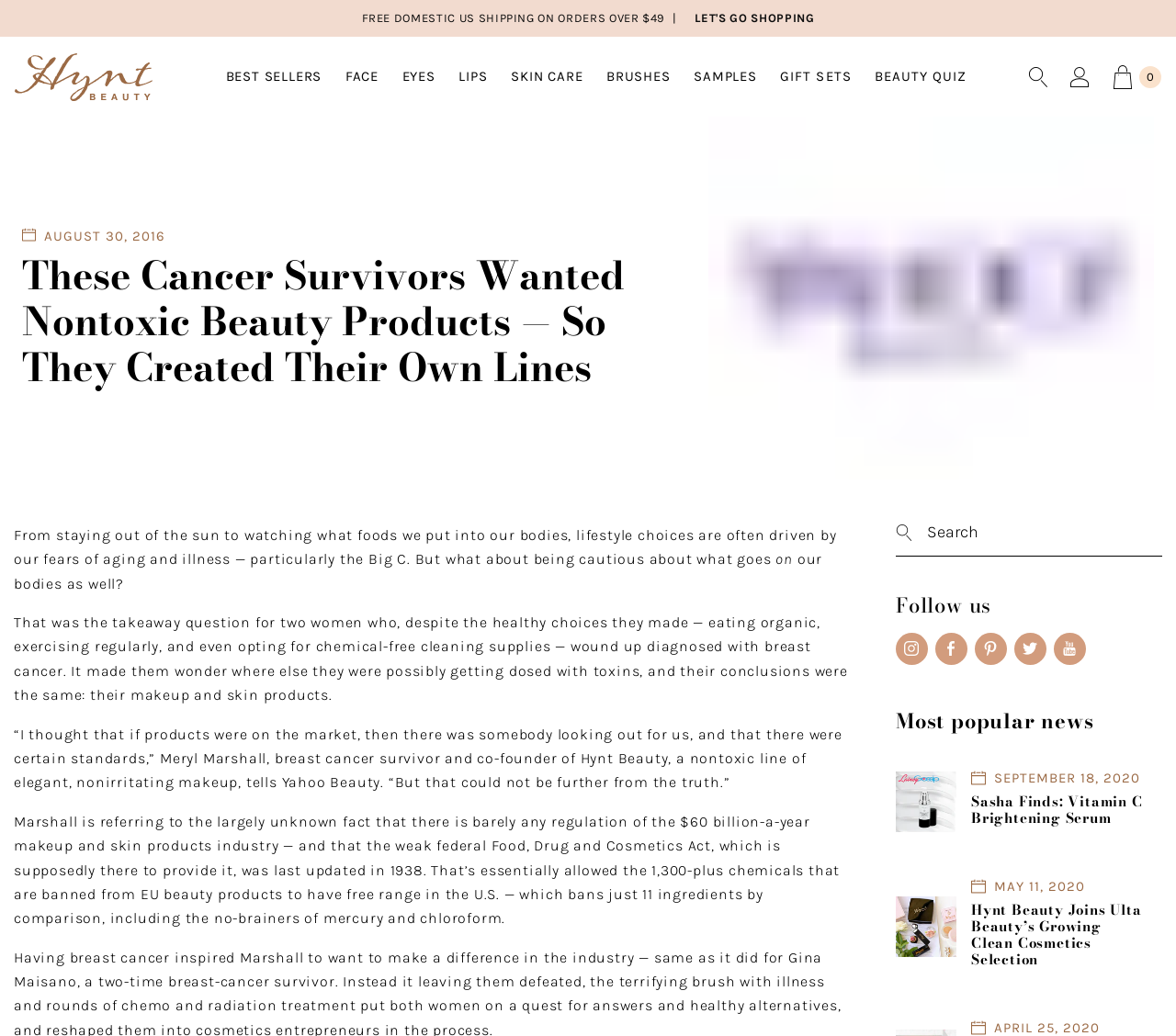What is the name of the quiz mentioned on the webpage?
Refer to the screenshot and respond with a concise word or phrase.

Beauty Quiz